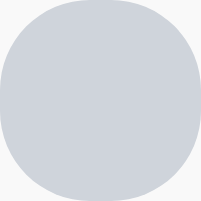Answer the following query concisely with a single word or phrase:
What type of animals does George Perkins provide insights on?

Alpacas